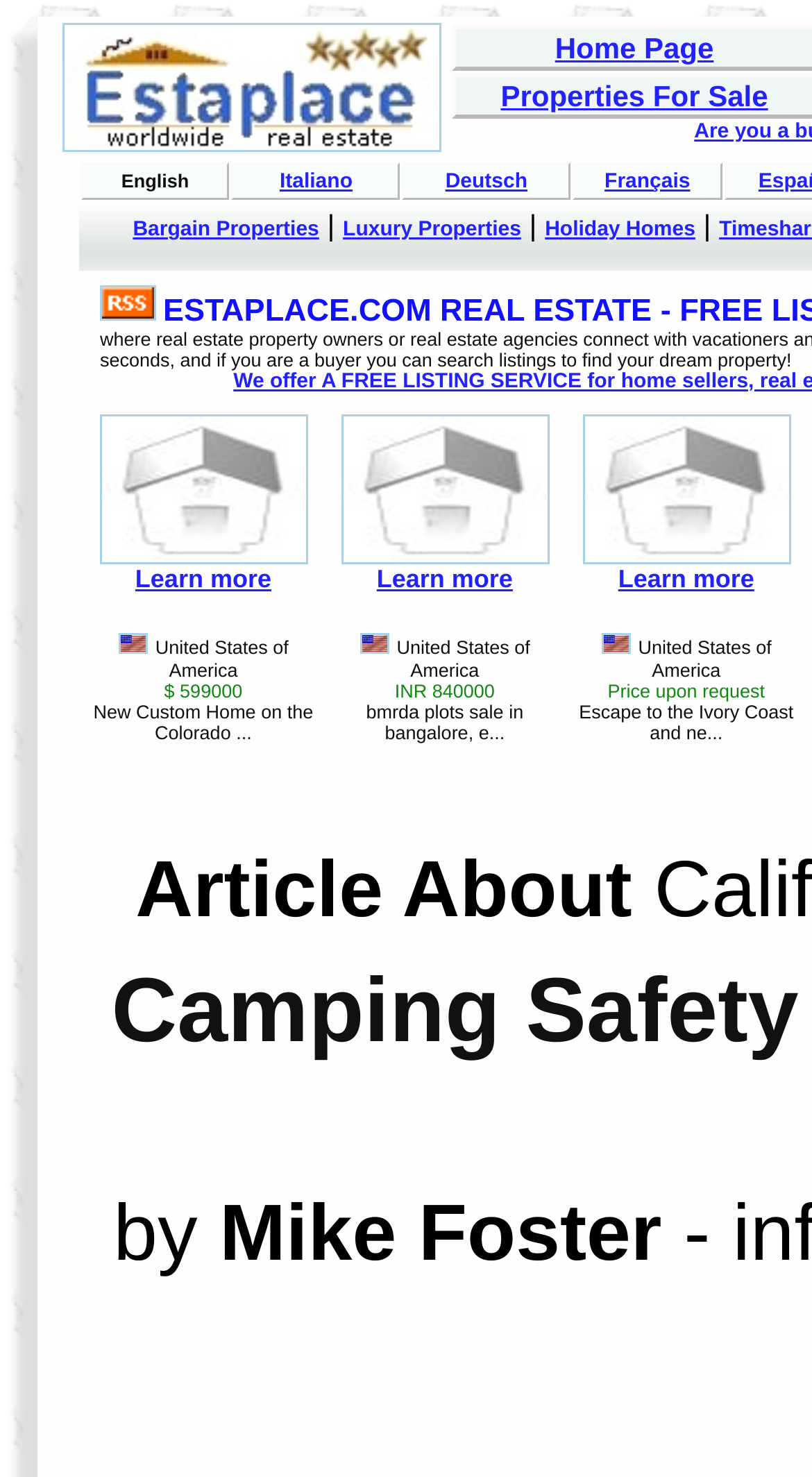What is the purpose of the 'Learn more' links on this webpage?
Look at the image and provide a short answer using one word or a phrase.

To view property details